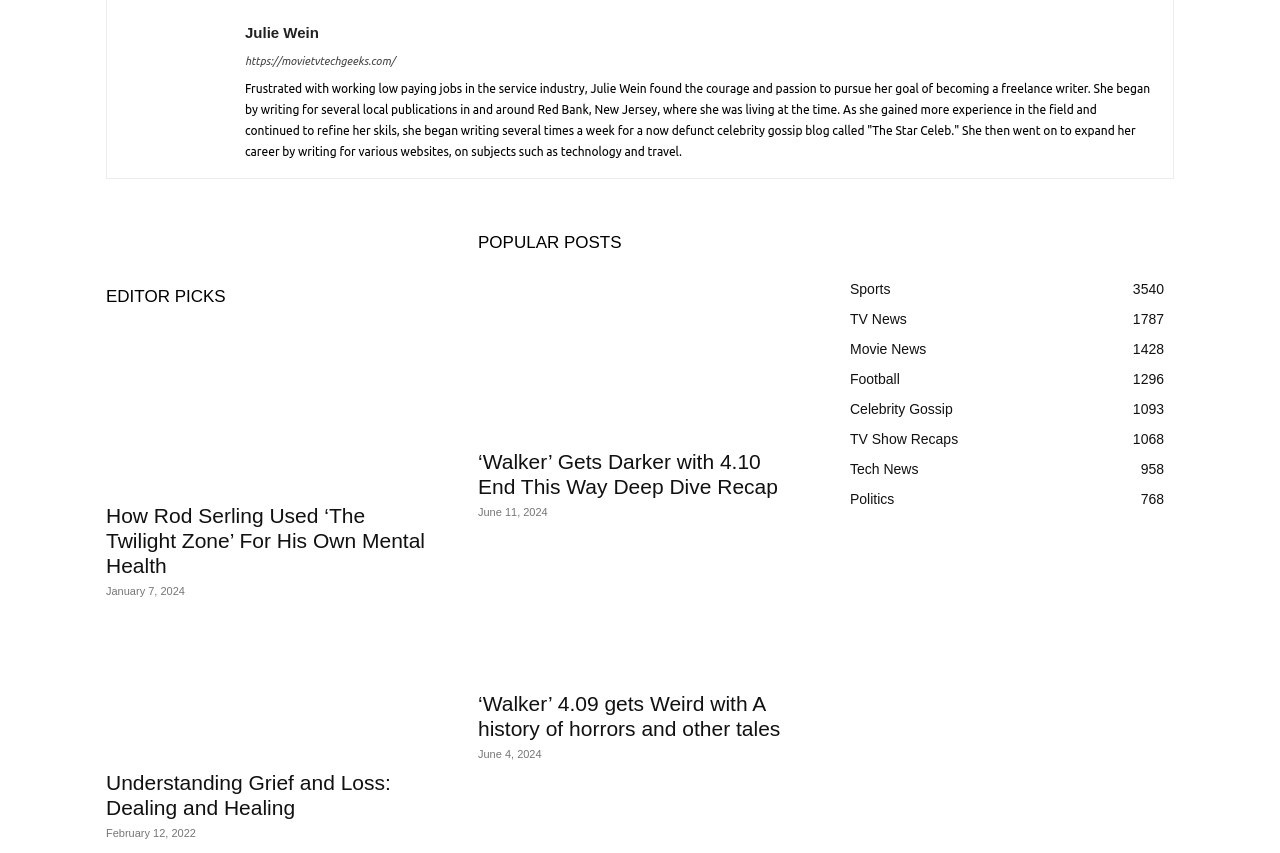Please provide the bounding box coordinates for the element that needs to be clicked to perform the following instruction: "View the category of TV News". The coordinates should be given as four float numbers between 0 and 1, i.e., [left, top, right, bottom].

[0.664, 0.364, 0.708, 0.383]